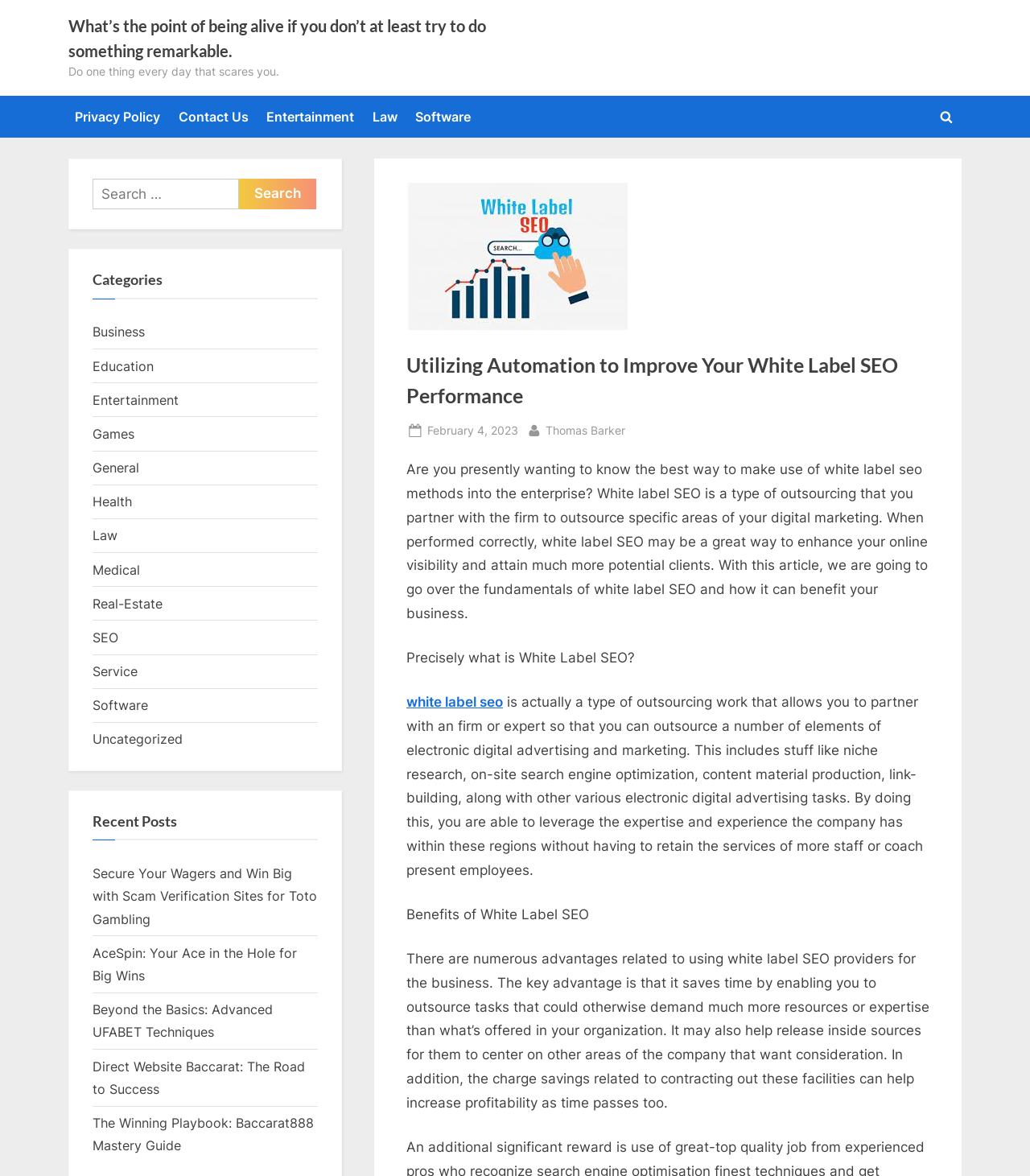Can you locate the main headline on this webpage and provide its text content?

Utilizing Automation to Improve Your White Label SEO Performance